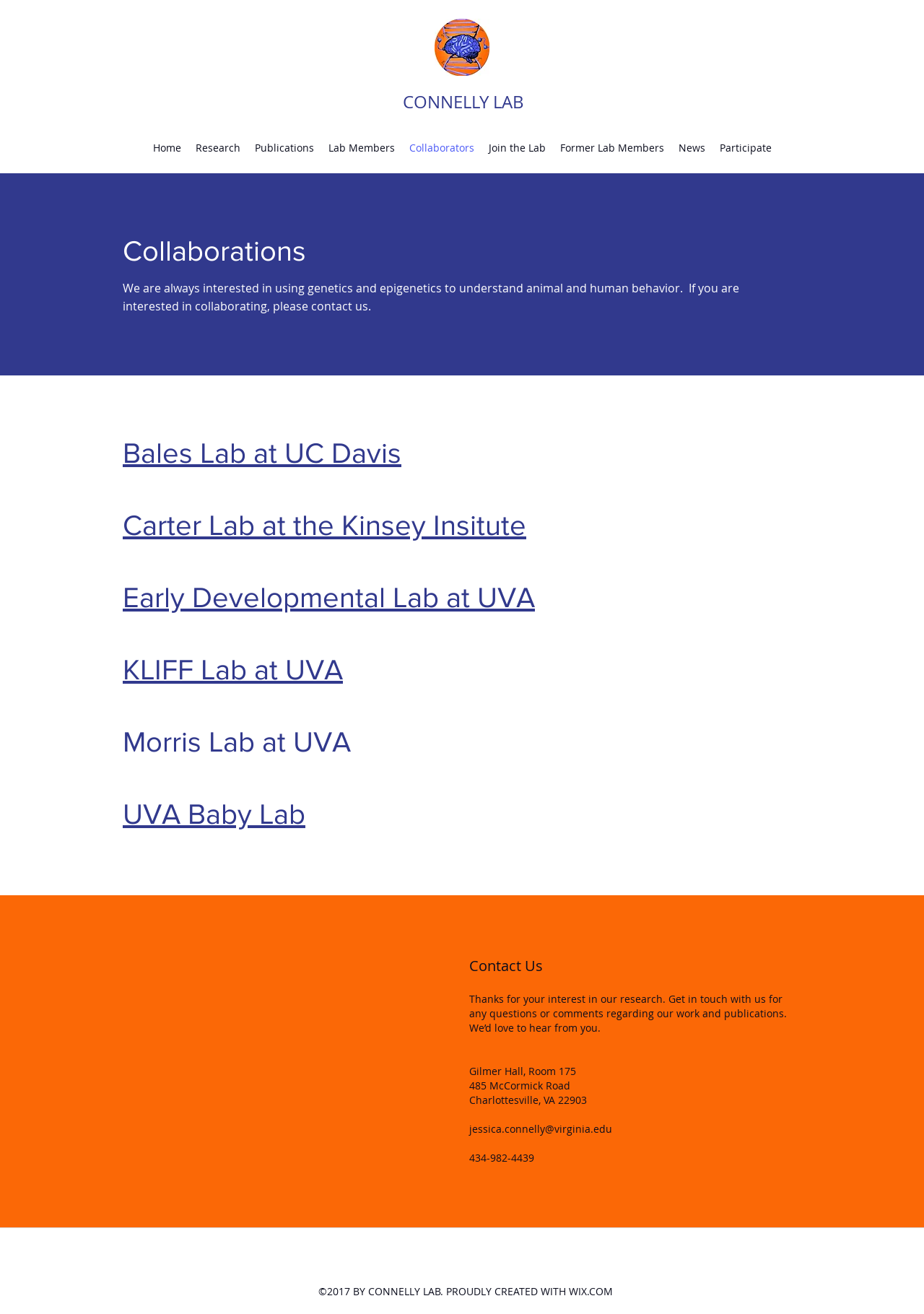Can you specify the bounding box coordinates for the region that should be clicked to fulfill this instruction: "Leave a comment".

None